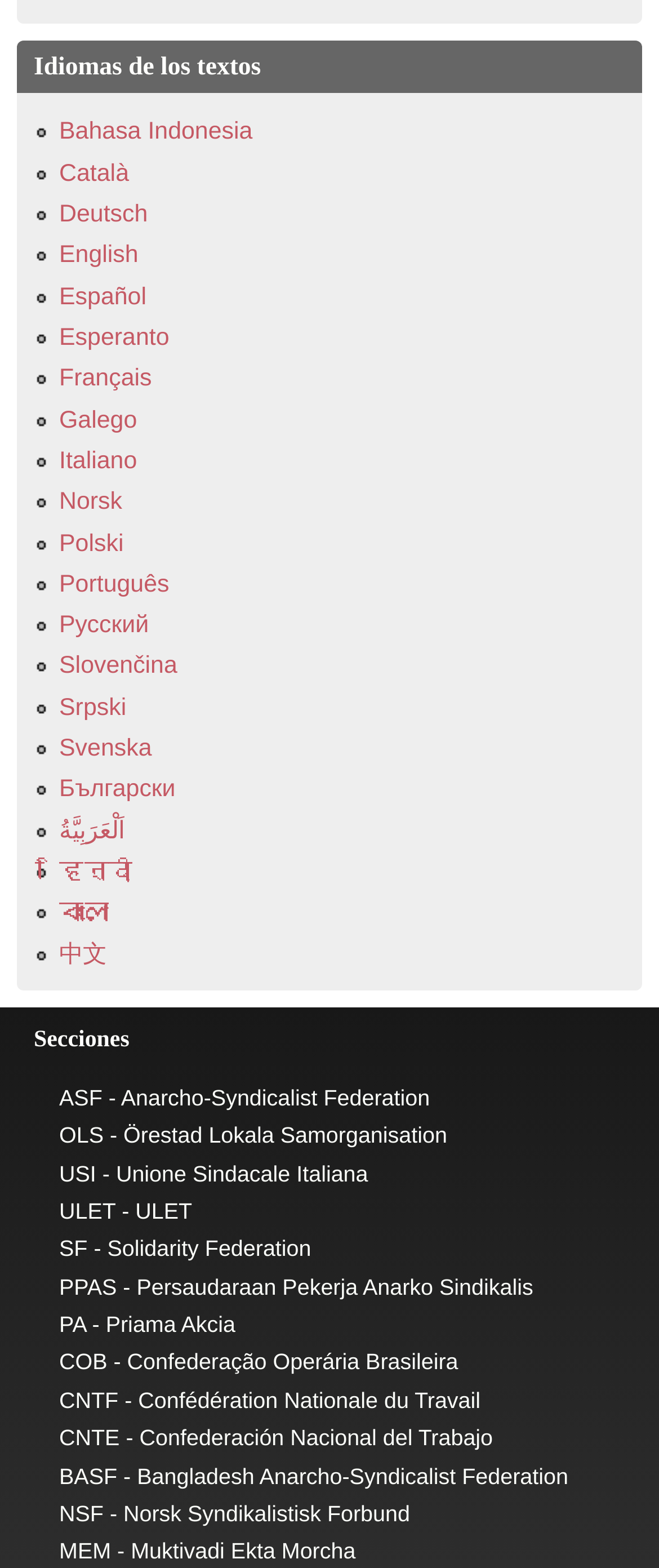What is the last link in the 'Secciones' section? Based on the image, give a response in one word or a short phrase.

MEM - Muktivadi Ekta Morcha